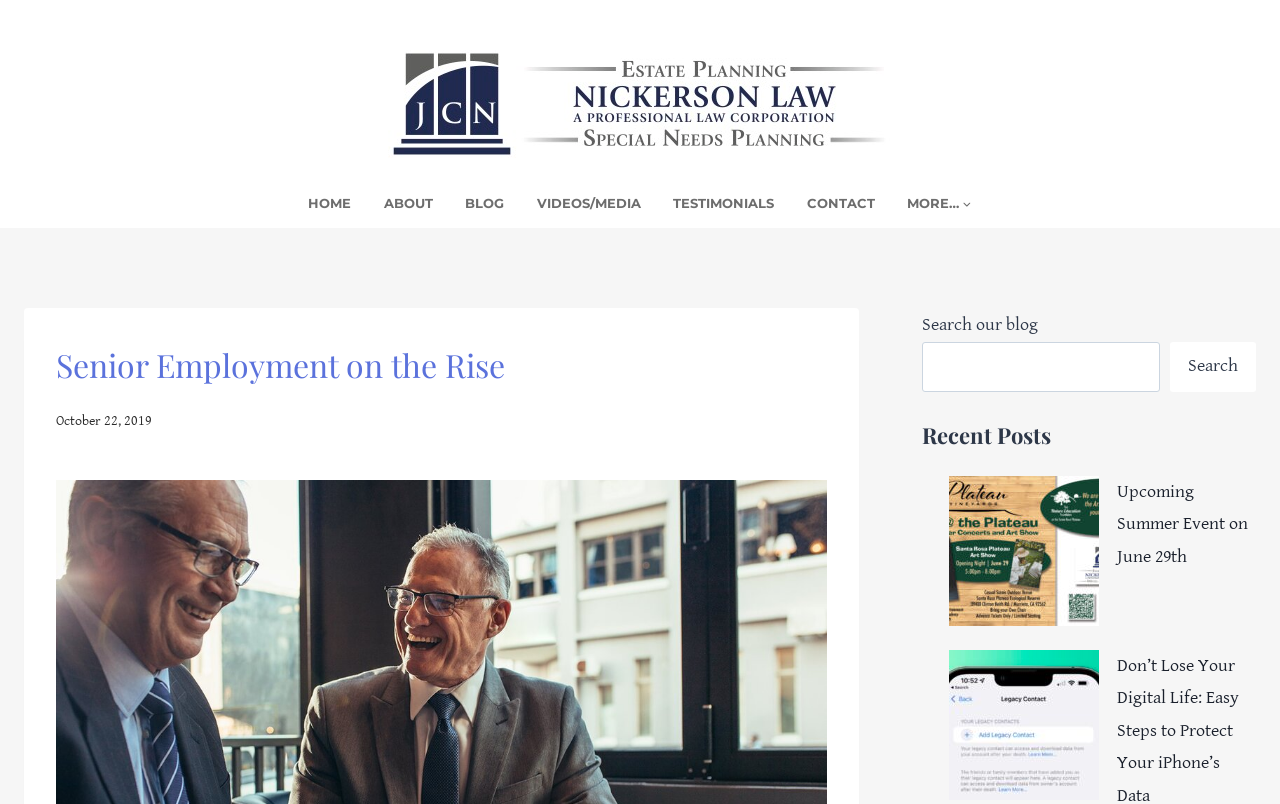Please identify the primary heading on the webpage and return its text.

Senior Employment on the Rise